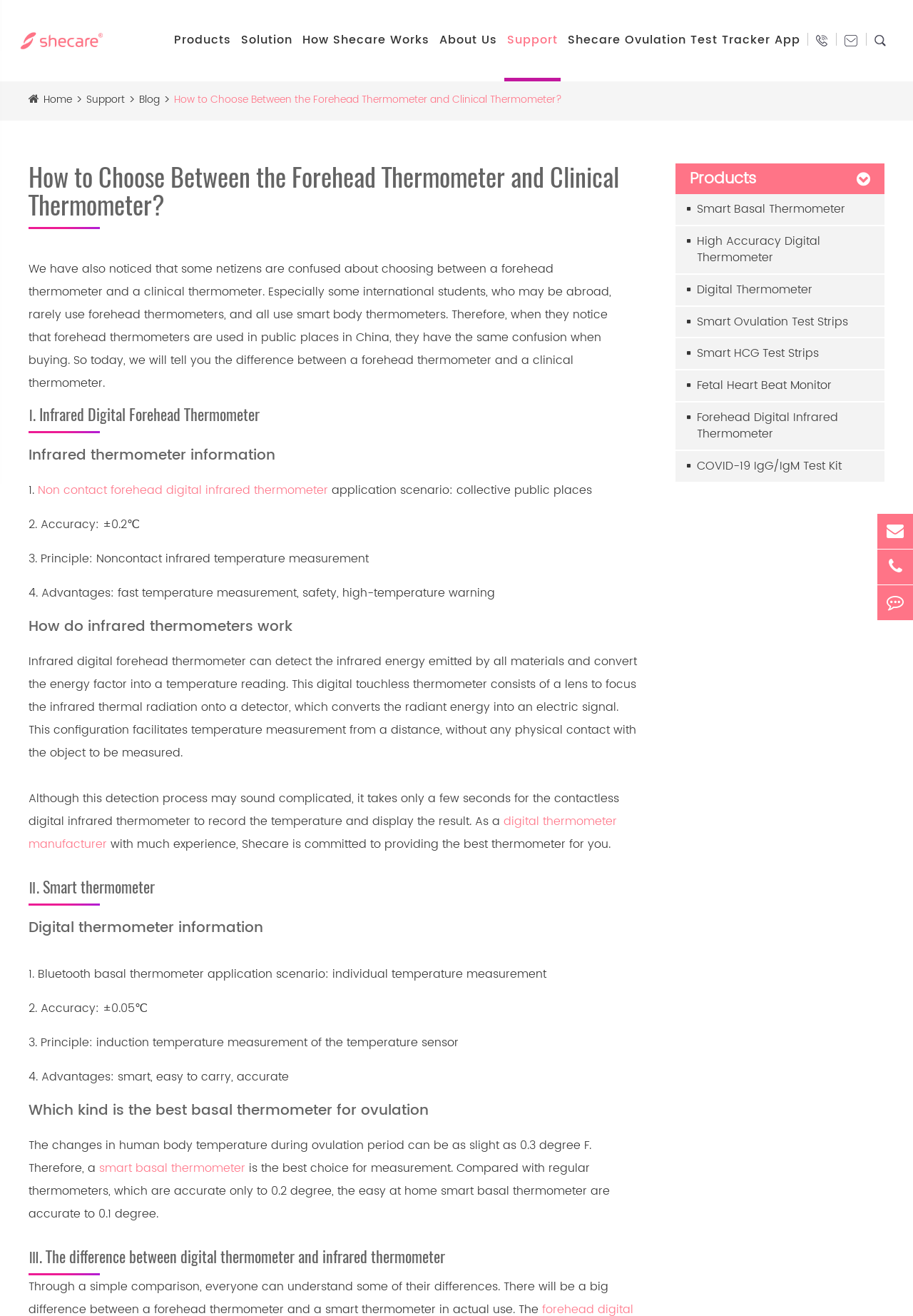Find the bounding box coordinates of the area that needs to be clicked in order to achieve the following instruction: "Search for something". The coordinates should be specified as four float numbers between 0 and 1, i.e., [left, top, right, bottom].

[0.031, 0.062, 0.969, 0.076]